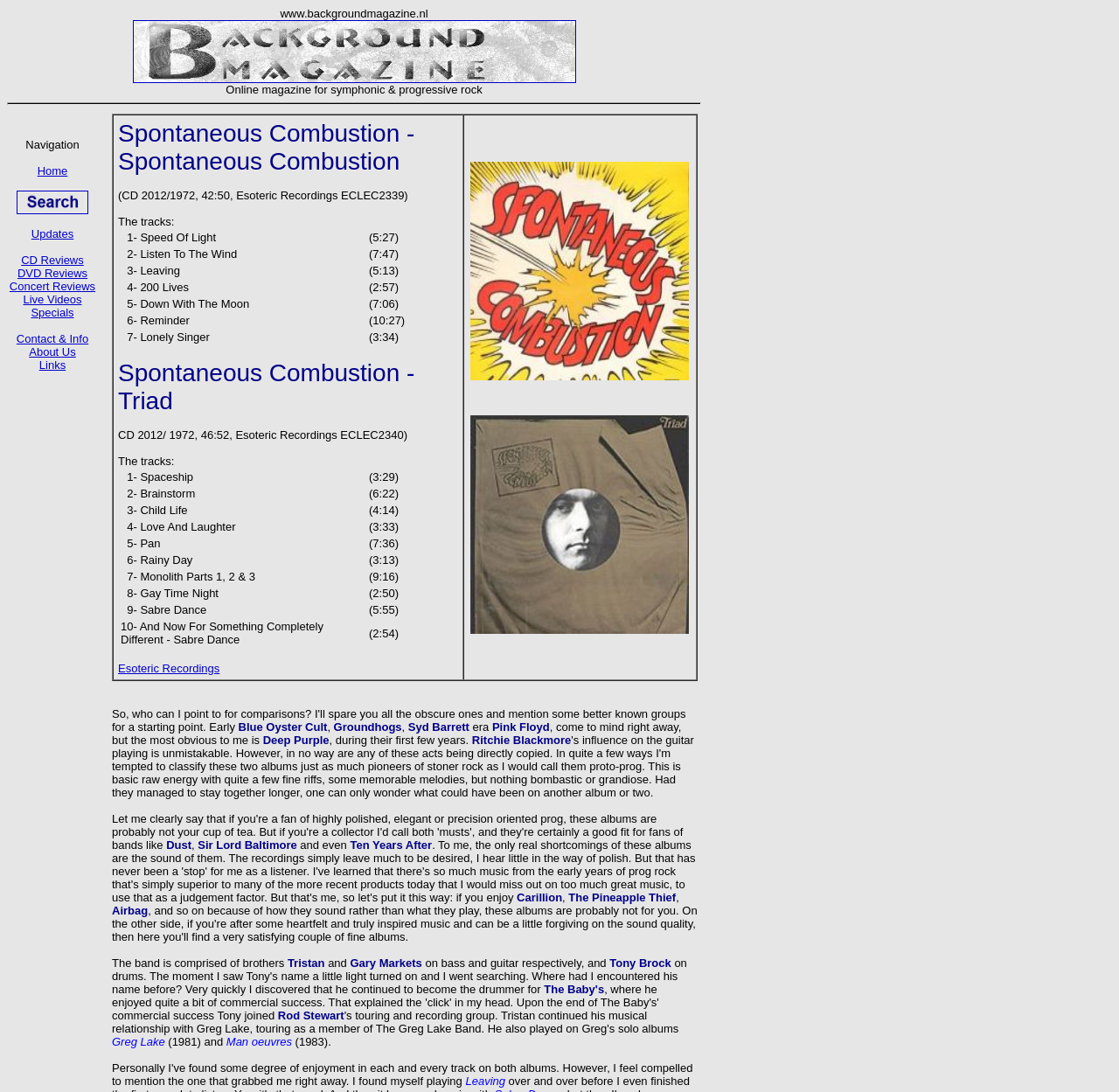Use a single word or phrase to answer the question: How many tracks are in the second CD?

9